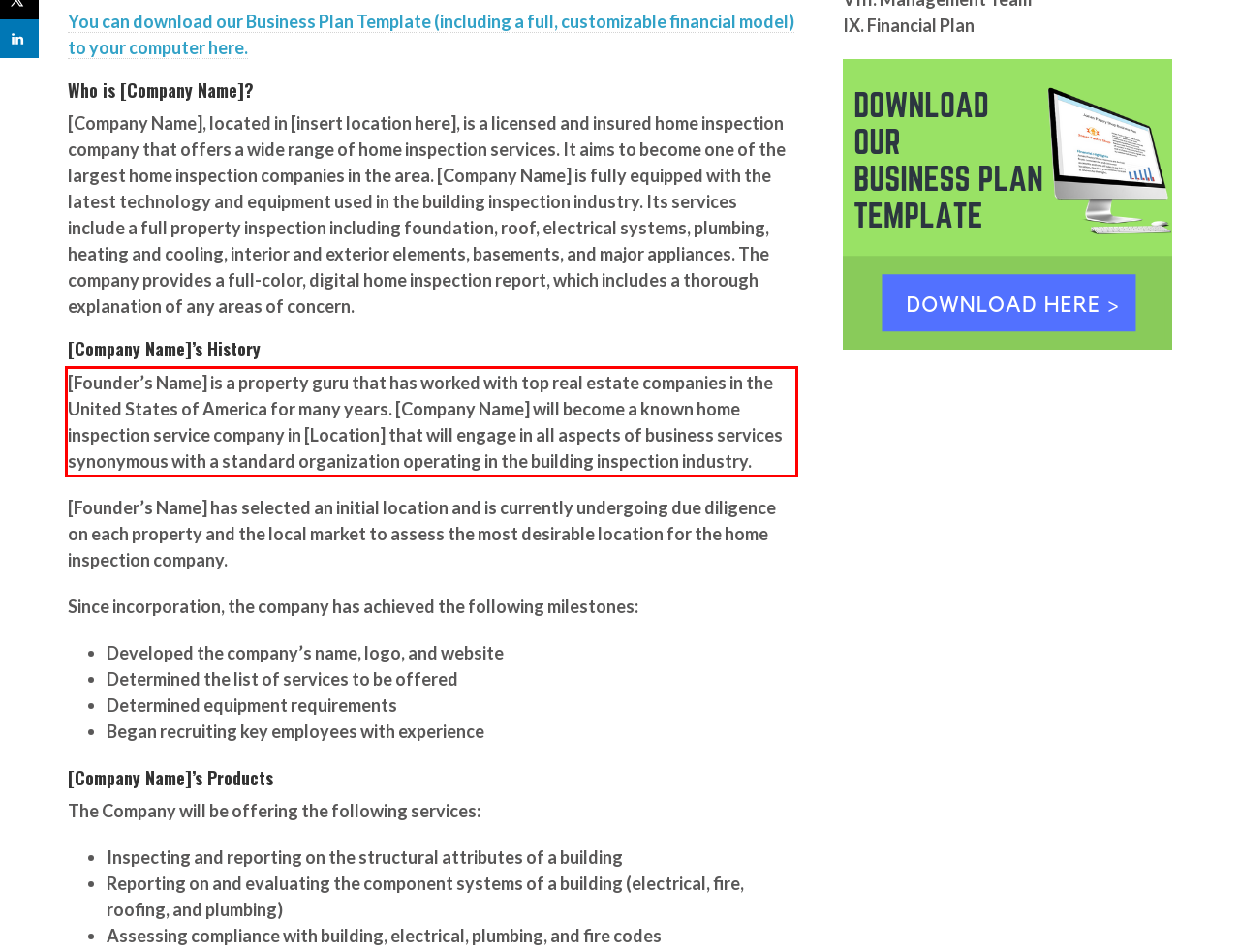You are presented with a screenshot containing a red rectangle. Extract the text found inside this red bounding box.

[Founder’s Name] is a property guru that has worked with top real estate companies in the United States of America for many years. [Company Name] will become a known home inspection service company in [Location] that will engage in all aspects of business services synonymous with a standard organization operating in the building inspection industry.